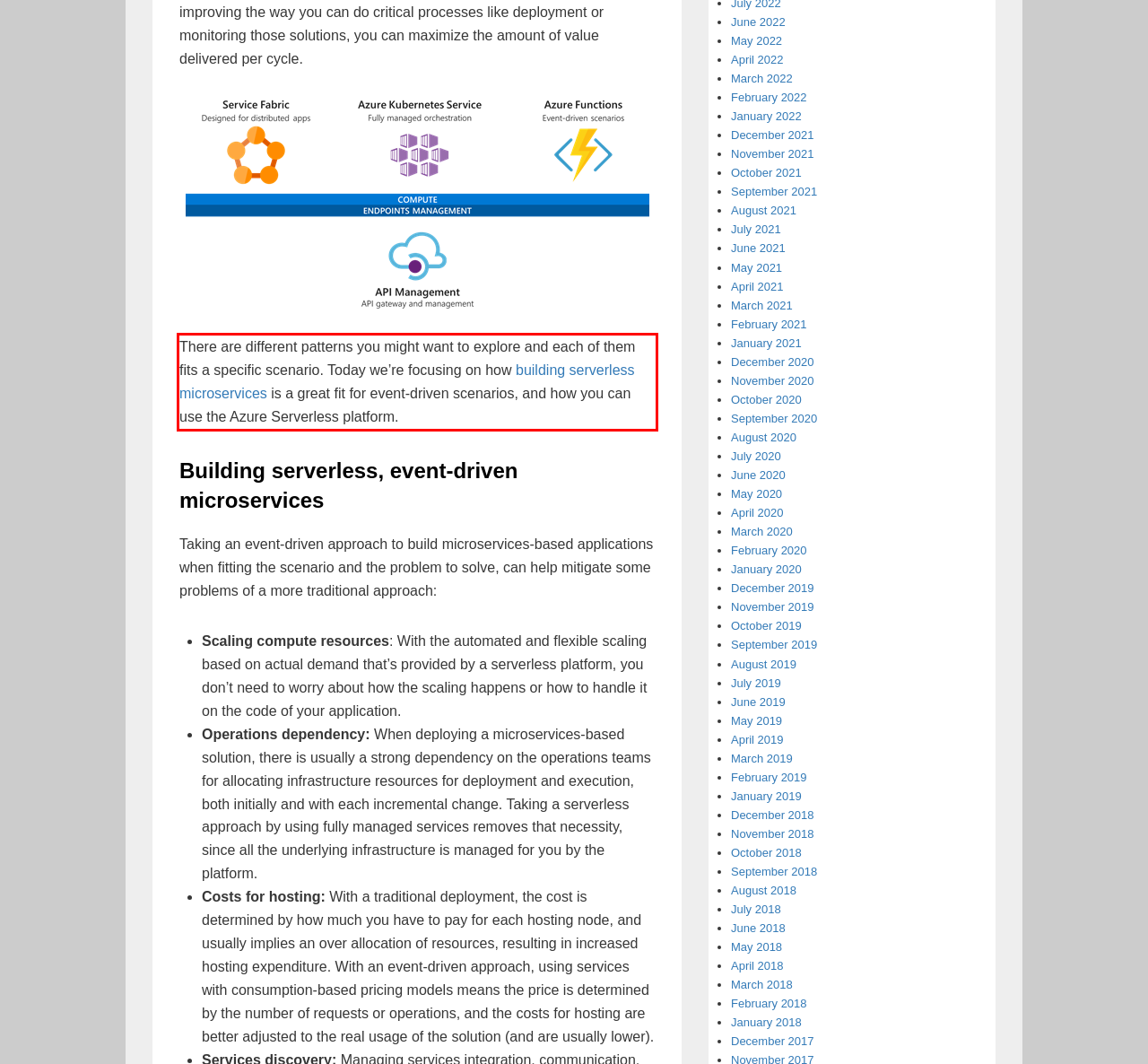Given a screenshot of a webpage containing a red bounding box, perform OCR on the text within this red bounding box and provide the text content.

There are different patterns you might want to explore and each of them fits a specific scenario. Today we’re focusing on how building serverless microservices is a great fit for event-driven scenarios, and how you can use the Azure Serverless platform.